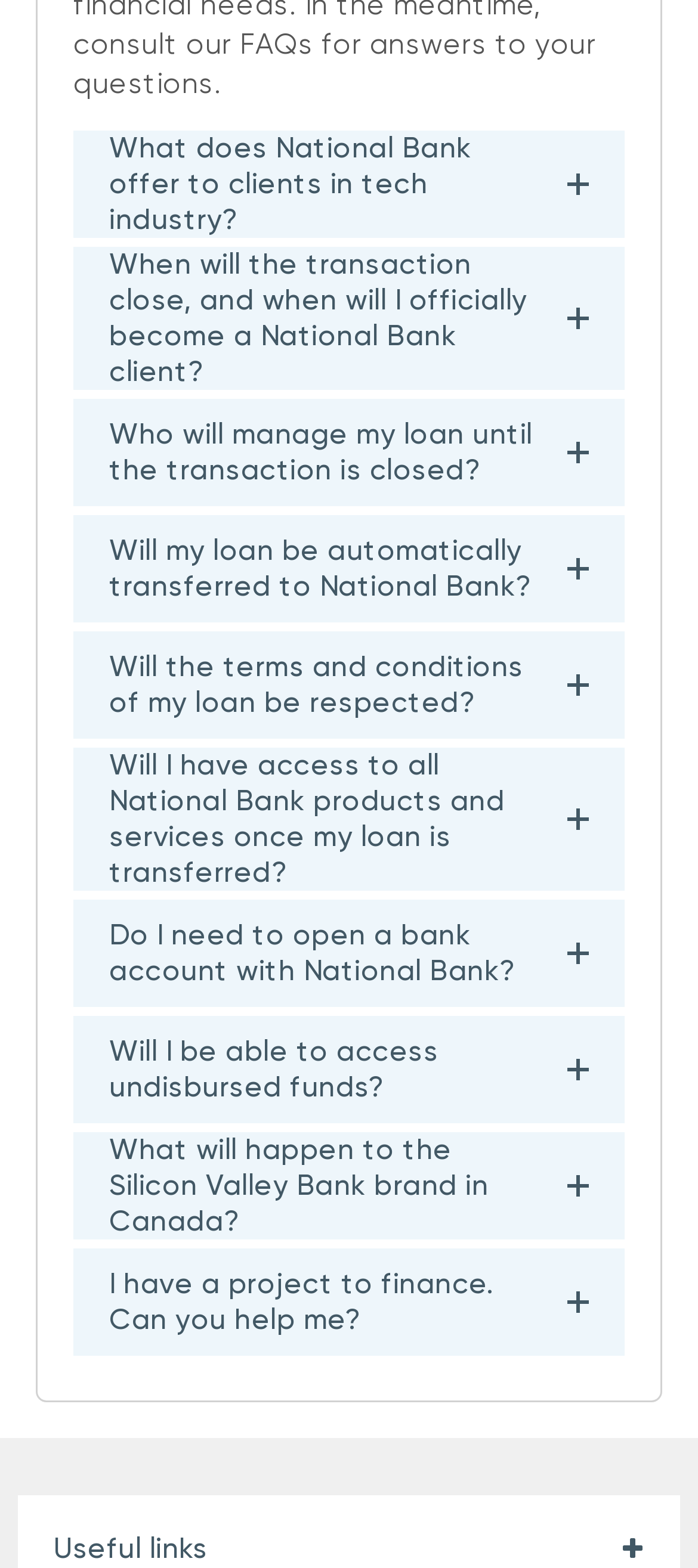Use a single word or phrase to answer the question: How many FAQs are listed on this page?

10